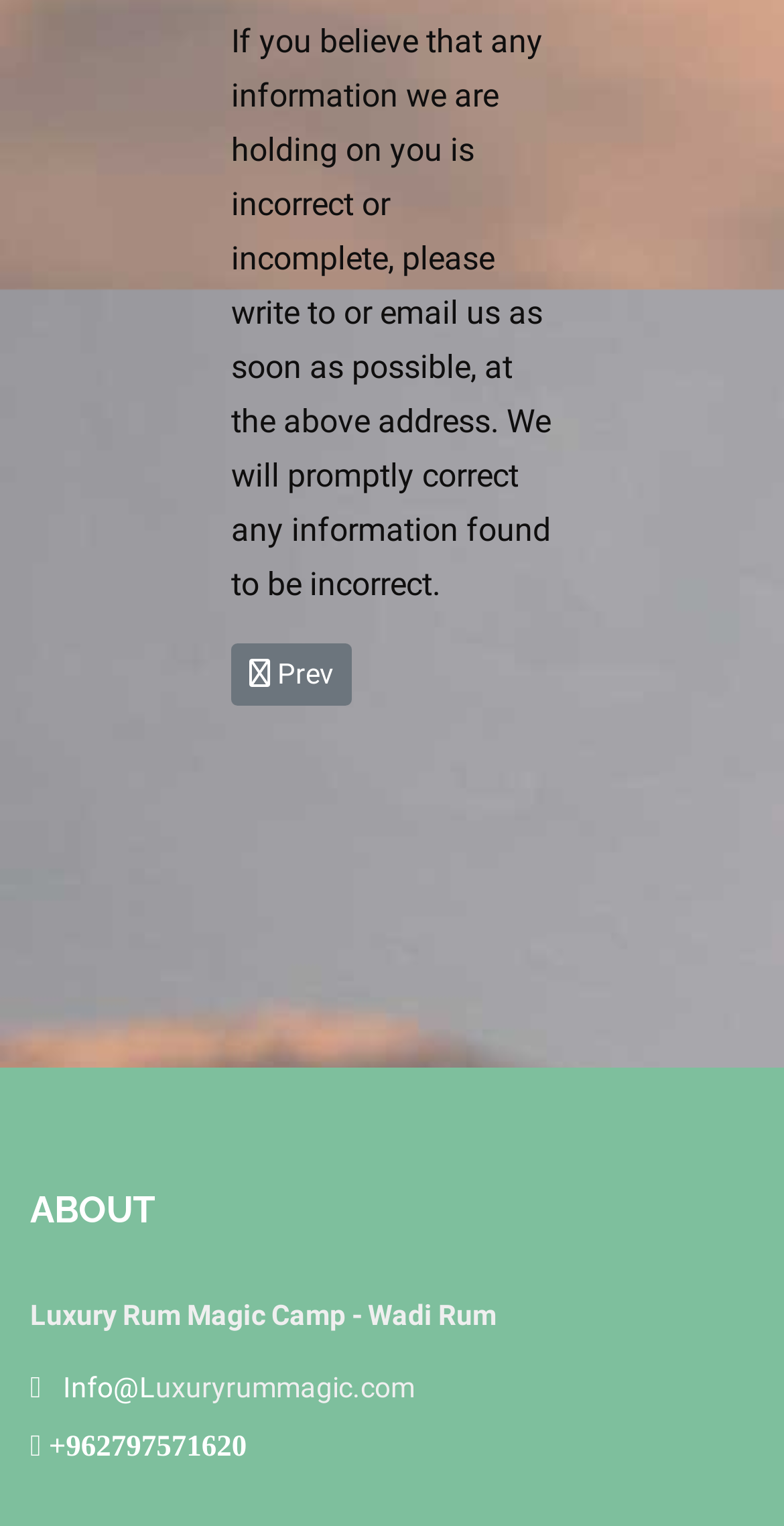Answer in one word or a short phrase: 
What is the name of the luxury rum magic camp?

Wadi Rum